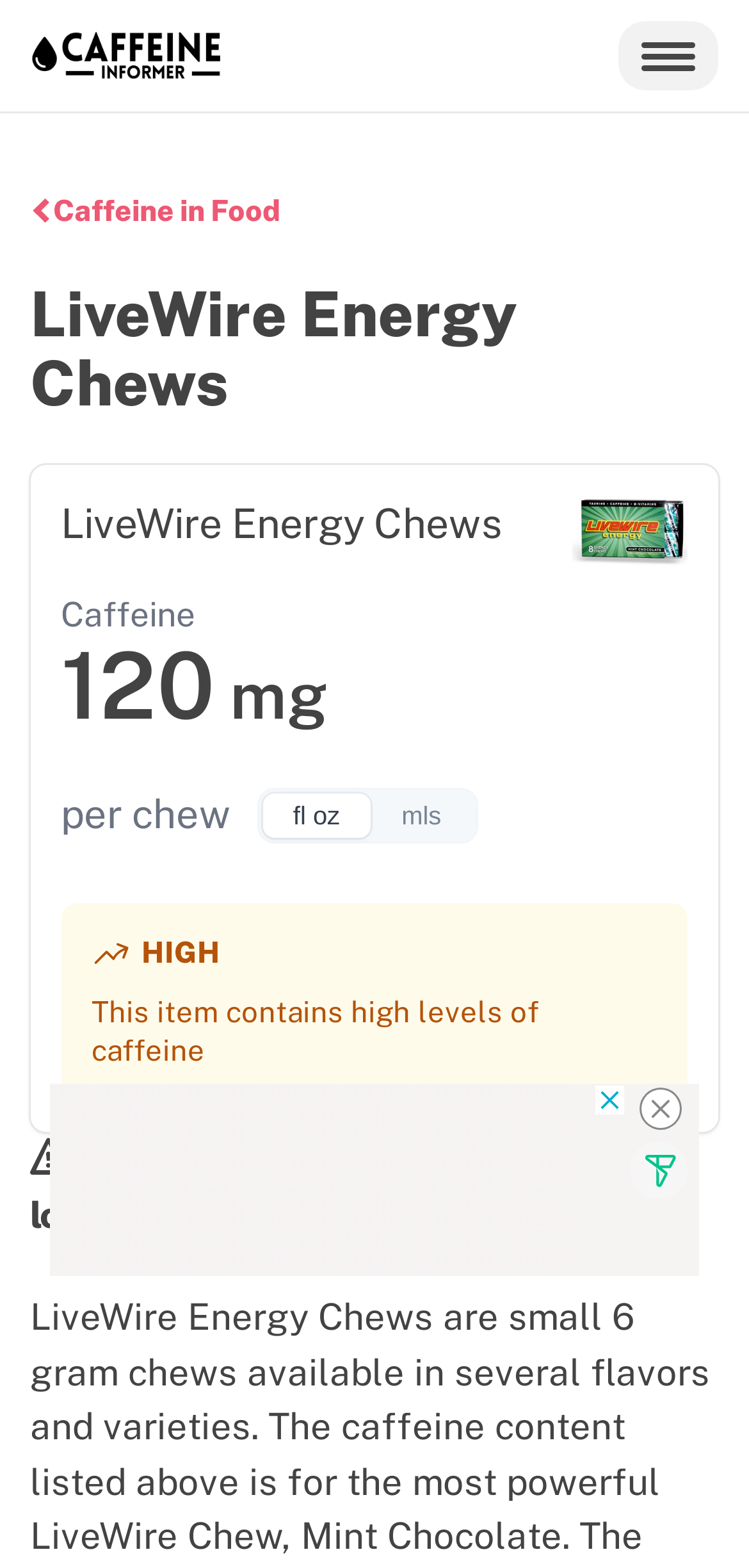Describe every aspect of the webpage comprehensively.

The webpage is about LiveWire Energy Chews, a type of bite-sized, candy-like supplement. At the top left, there is a link to "Caffeine Informer" accompanied by an image with the same name. To the right of this link, a "Show Menu" button is located. 

Below the "Caffeine Informer" link, there is another link to "Caffeine in Food". The main heading "LiveWire Energy Chews" is centered at the top of the page. 

On the right side of the page, there is an image, likely a product image of LiveWire Energy Chews. Below this image, the caffeine content of the product is displayed: 120mg per chew. There are two buttons next to this text, allowing users to switch between "fl oz" and "mls" units.

Further down, there is a warning image and a "HIGH" label, indicating that the product contains high levels of caffeine. A text below this warning explains that the product contains high levels of caffeine.

A notice is displayed at the bottom left, stating that the product may be discontinued and no longer available. An advertisement iframe is located below this notice, with a "Close Ad" button at the top right corner of the ad. The ad is from Freestar, as indicated by an image at the bottom right corner of the ad.